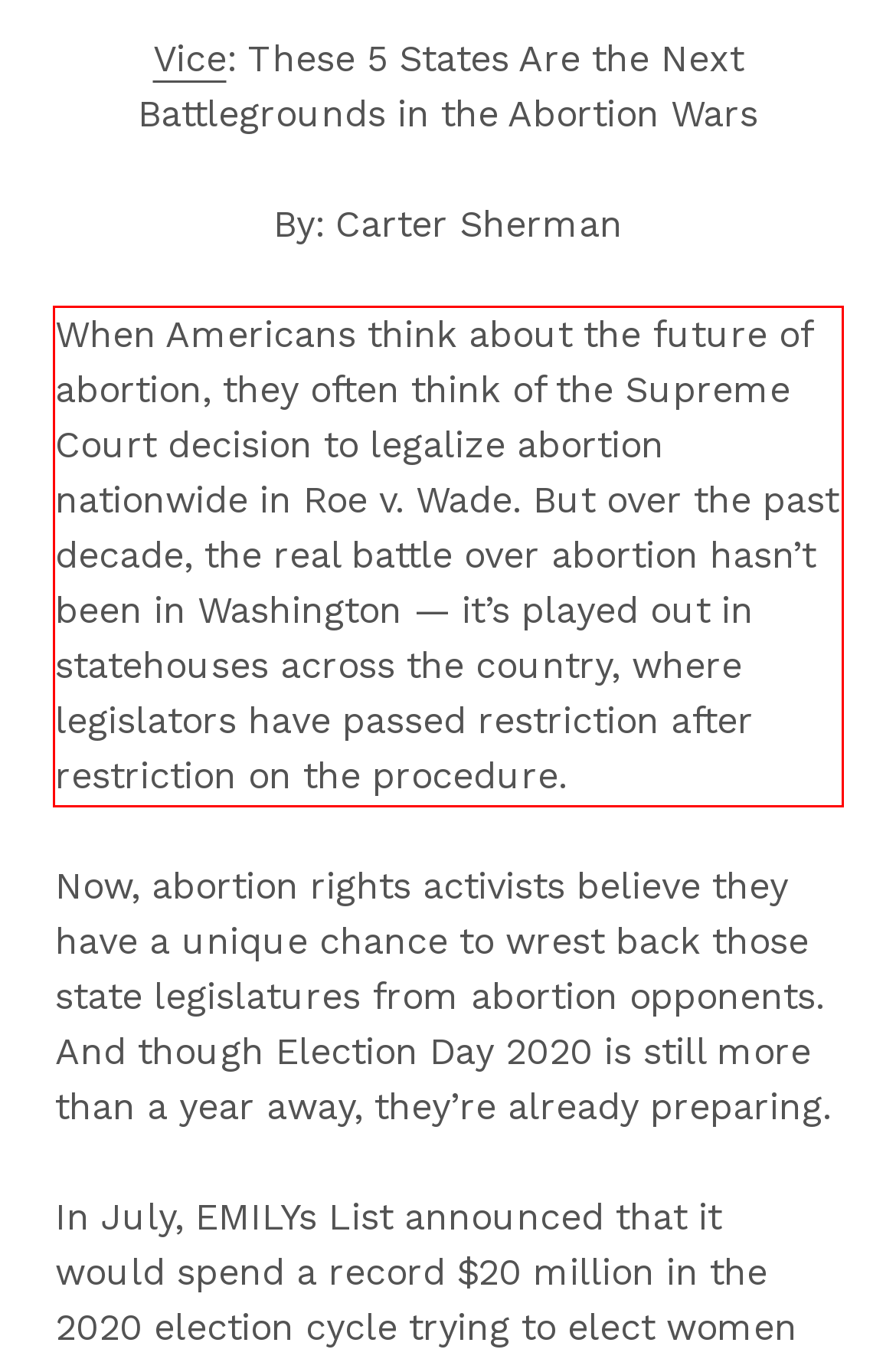Identify the text inside the red bounding box in the provided webpage screenshot and transcribe it.

When Americans think about the future of abortion, they often think of the Supreme Court decision to legalize abortion nationwide in Roe v. Wade. But over the past decade, the real battle over abortion hasn’t been in Washington — it’s played out in statehouses across the country, where legislators have passed restriction after restriction on the procedure.